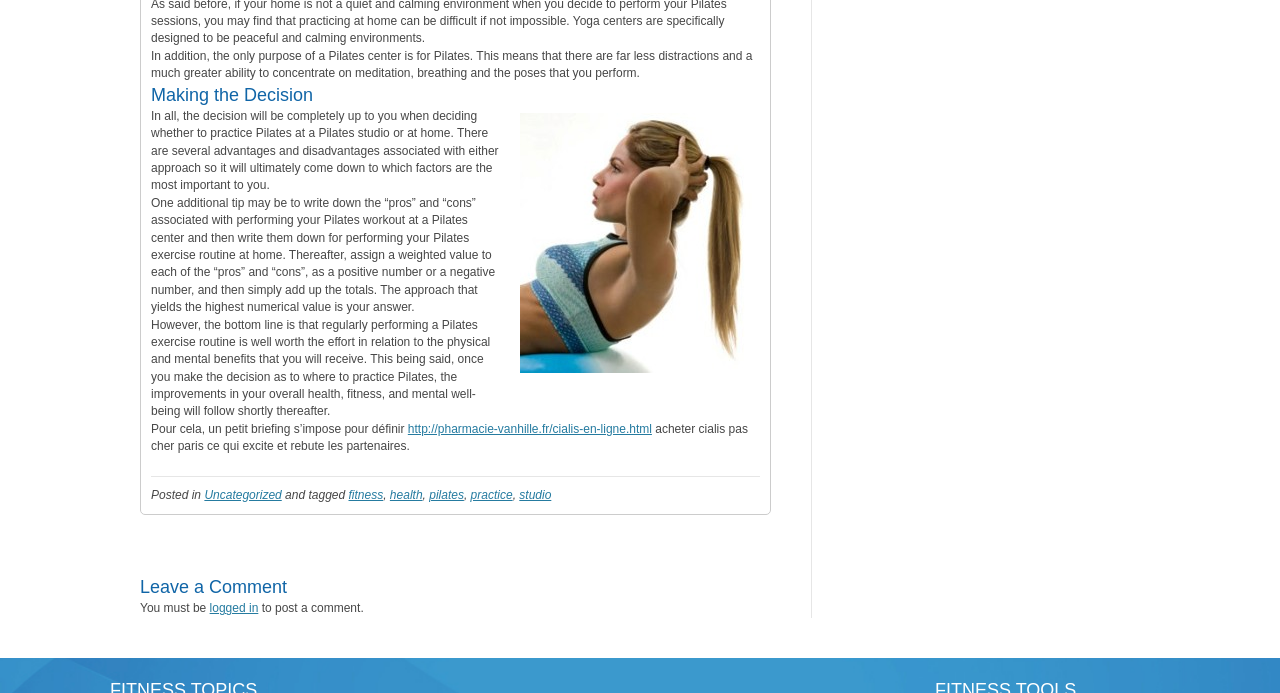Please locate the bounding box coordinates of the element's region that needs to be clicked to follow the instruction: "Click the link to view posts in the Uncategorized category". The bounding box coordinates should be provided as four float numbers between 0 and 1, i.e., [left, top, right, bottom].

[0.16, 0.704, 0.22, 0.724]